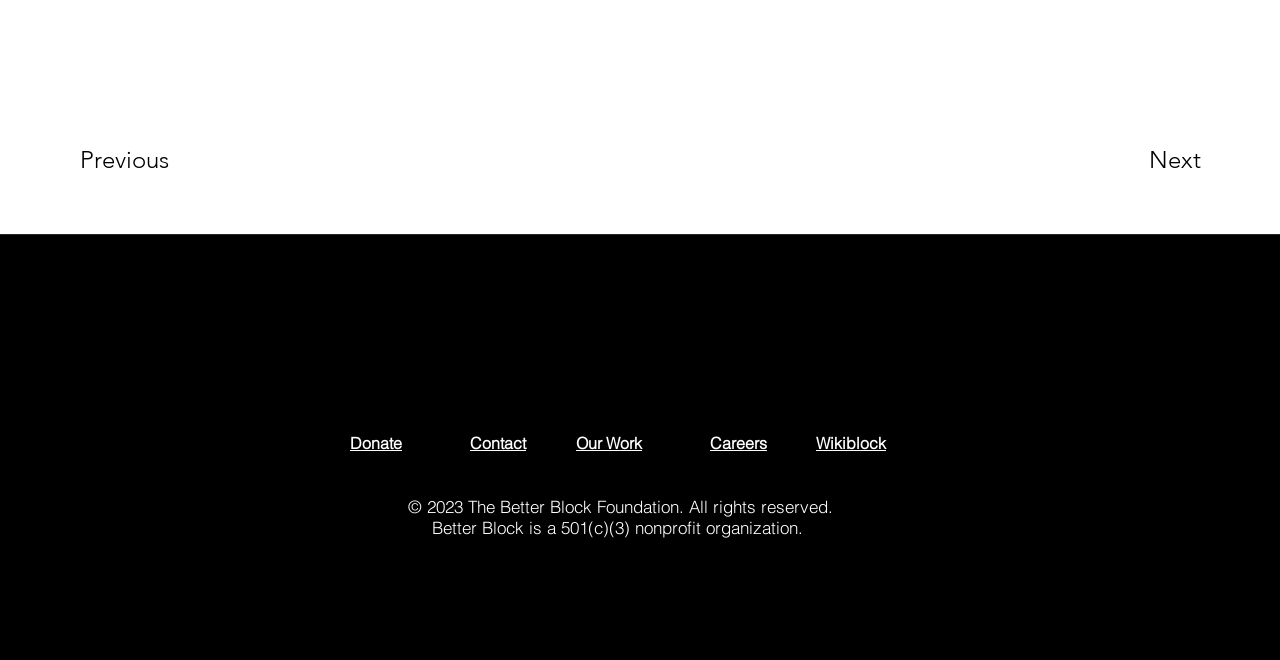How many social media links are present?
Provide a short answer using one word or a brief phrase based on the image.

4